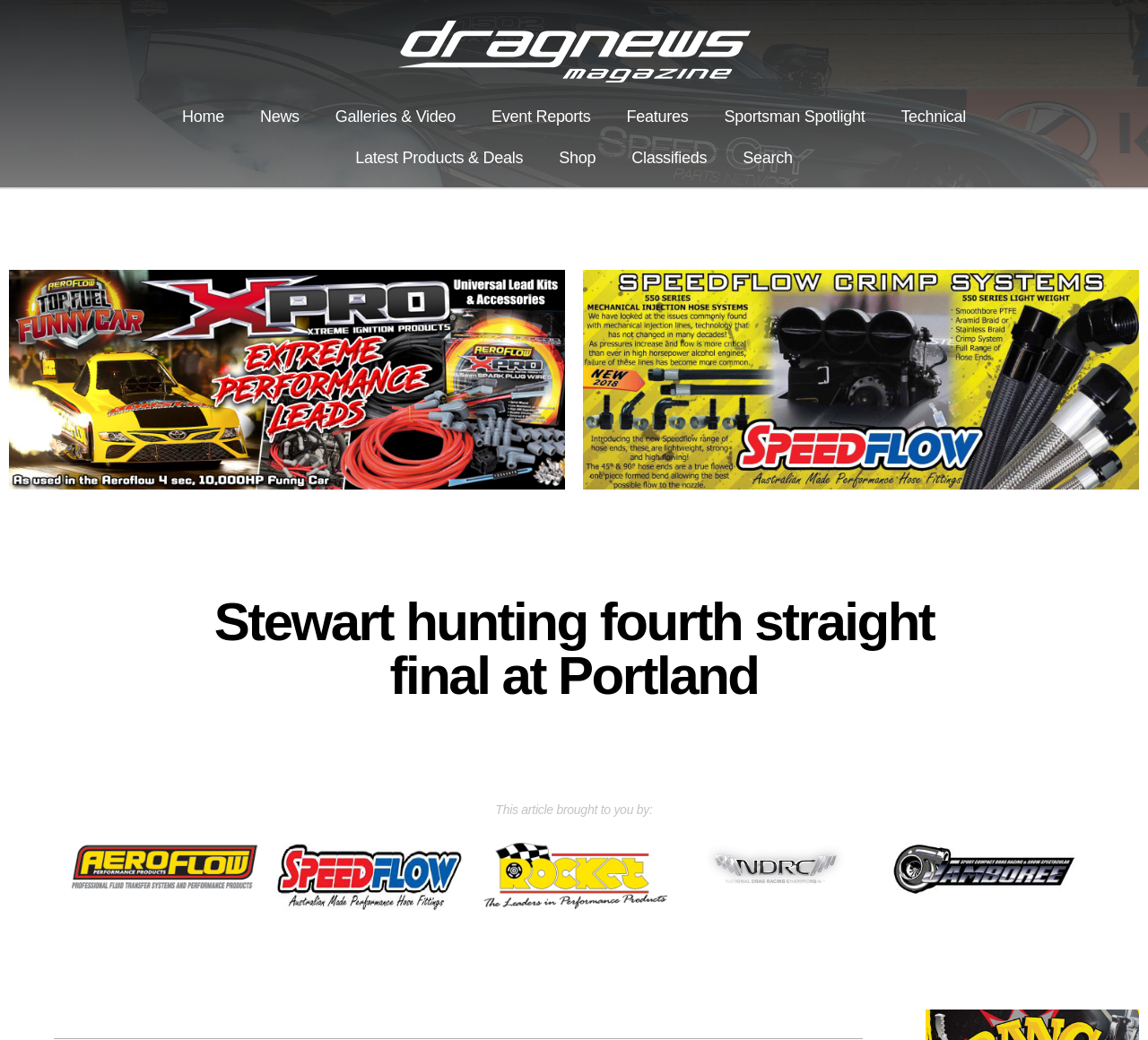What is the purpose of the 'This article brought to you by:' section?
Please provide a comprehensive answer based on the details in the screenshot.

The 'This article brought to you by:' section is likely used to acknowledge the sponsor or the organization that has supported the publication of the article. It is a way to give credit to the entity that has made the article possible.